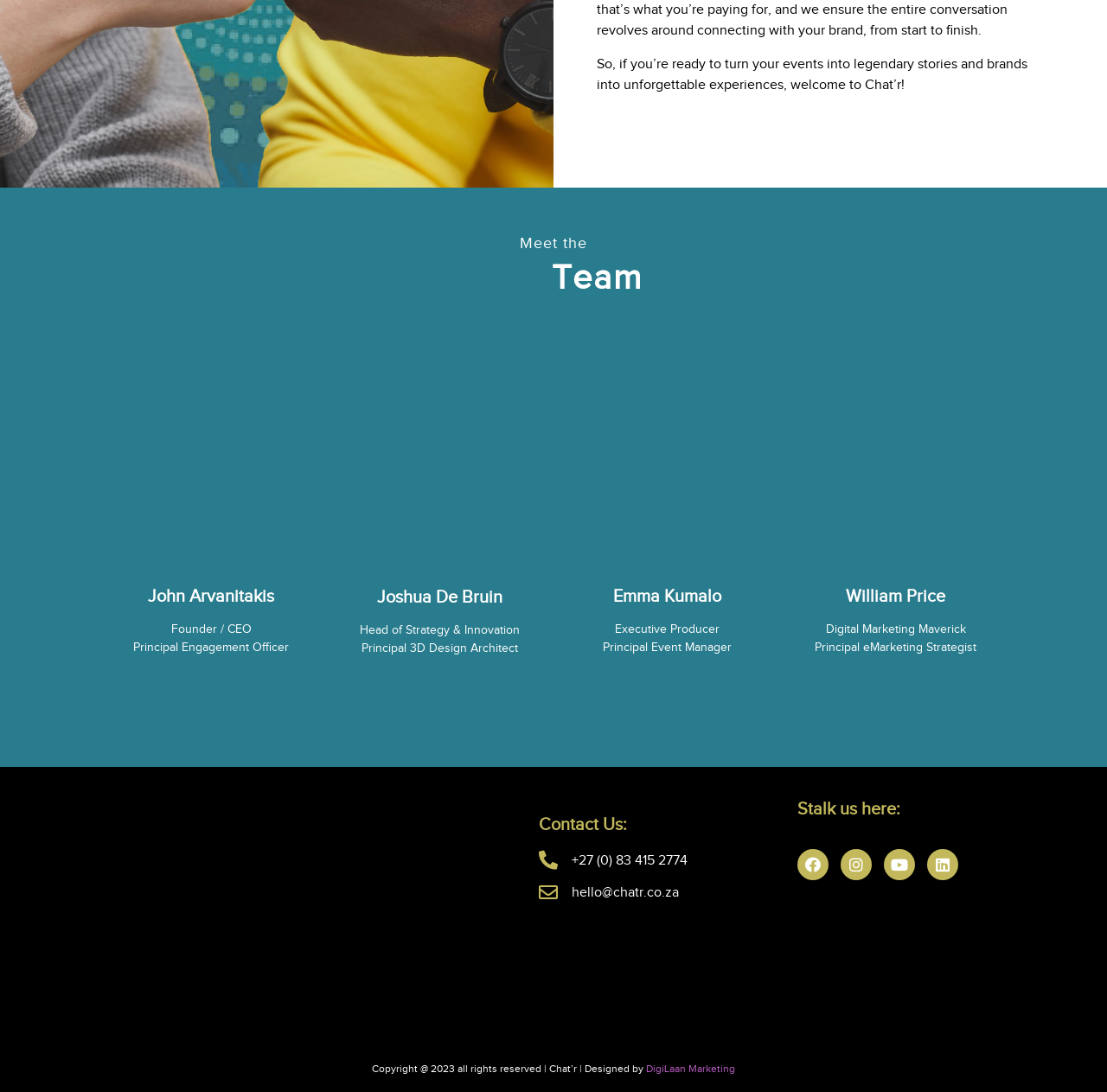Who designed the website for Chat'r?
Please answer the question with as much detail as possible using the screenshot.

The website's copyright section at the bottom of the page mentions that the website was designed by DigiLaan Marketing.